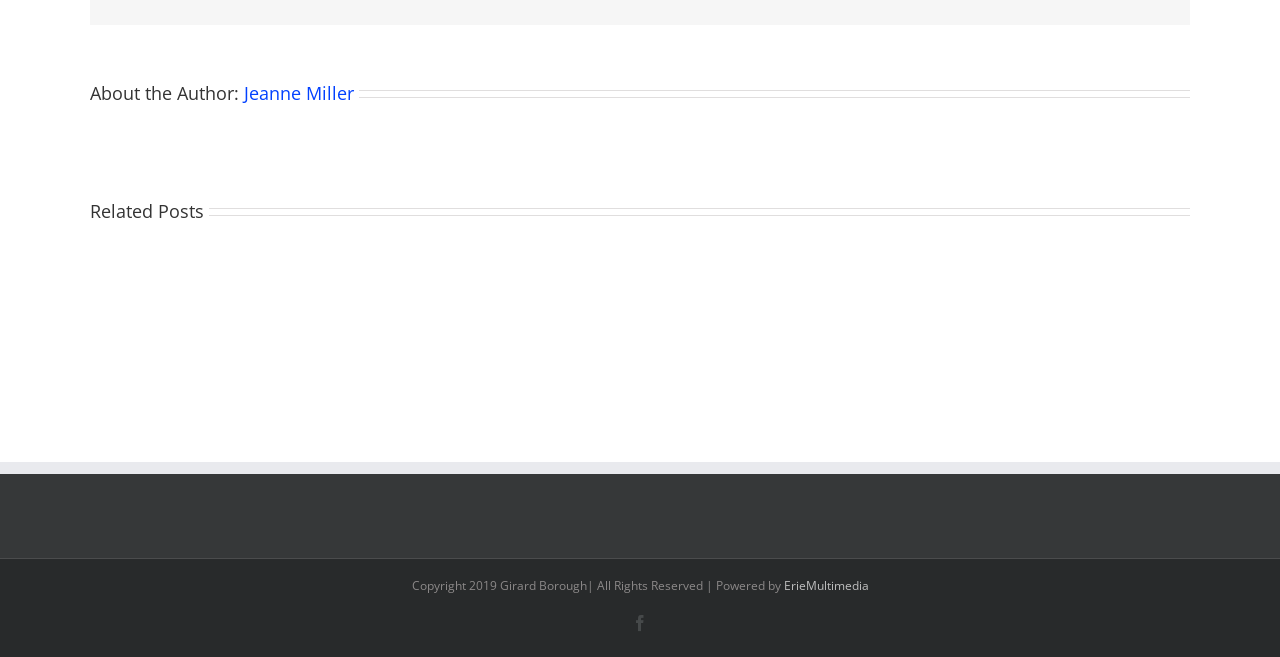Highlight the bounding box coordinates of the element that should be clicked to carry out the following instruction: "Check the March 2024 Council Minutes". The coordinates must be given as four float numbers ranging from 0 to 1, i.e., [left, top, right, bottom].

[0.321, 0.477, 0.369, 0.62]